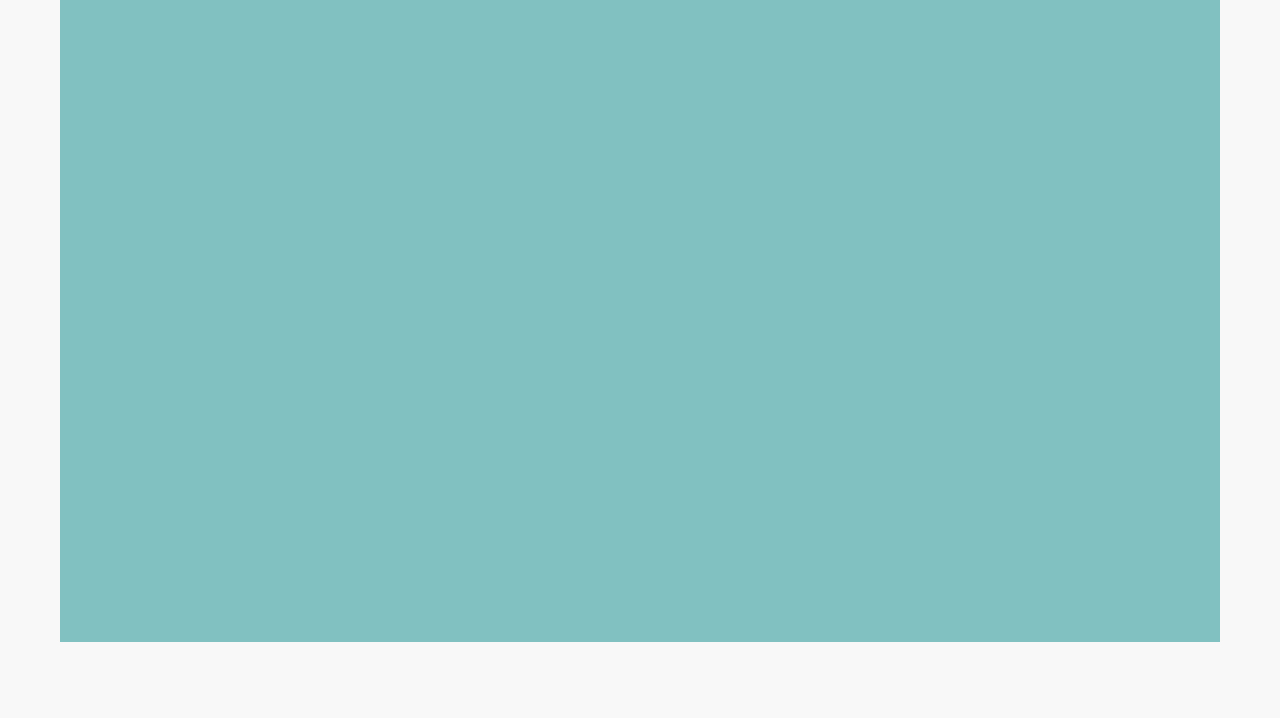Determine the bounding box coordinates for the area you should click to complete the following instruction: "Read more about Beach Camping in St. Thomas".

[0.699, 0.533, 0.947, 0.567]